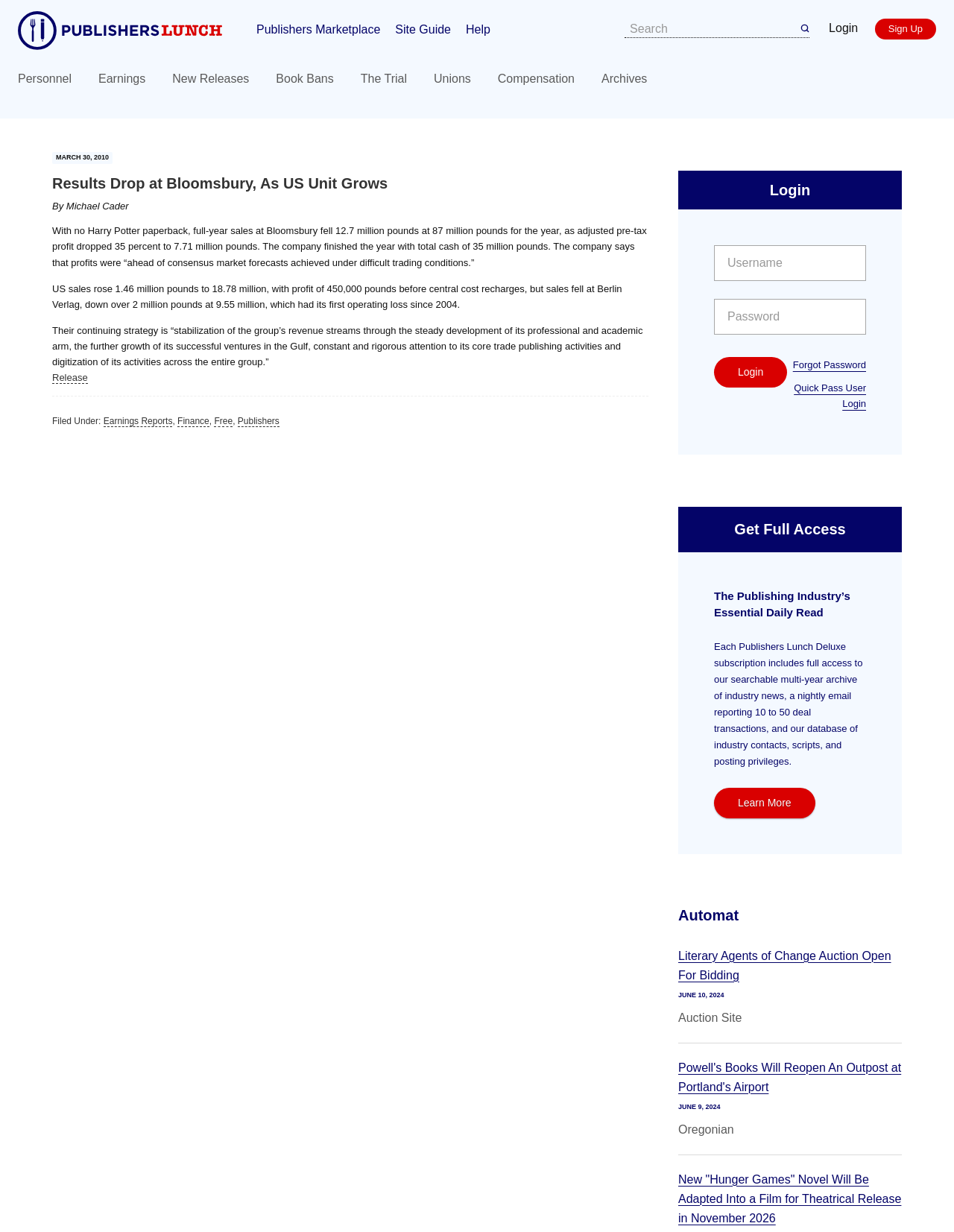Find the bounding box coordinates of the clickable area required to complete the following action: "Search for something".

[0.655, 0.016, 0.849, 0.031]